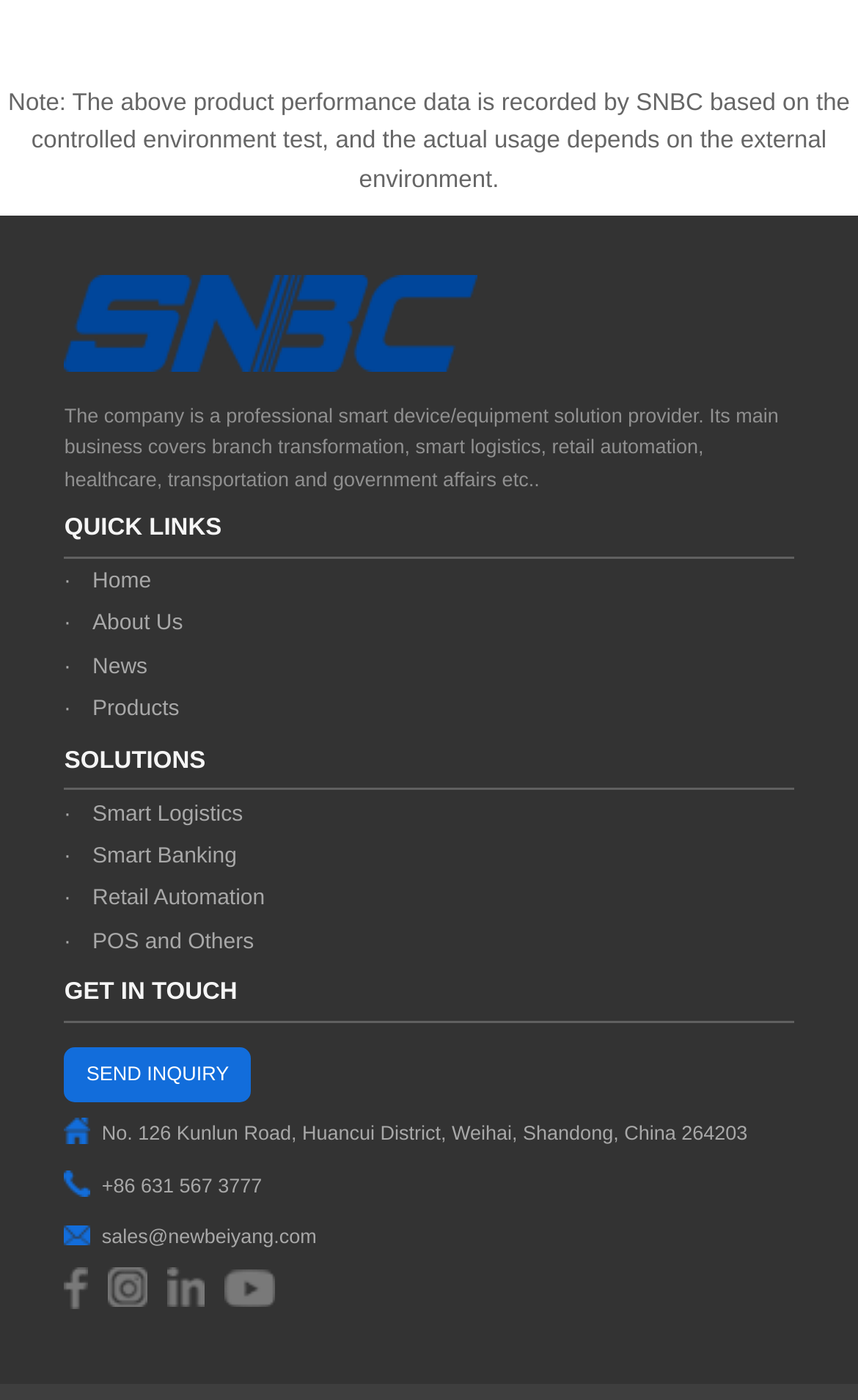Refer to the screenshot and give an in-depth answer to this question: What is the company's main business?

The company's main business can be determined by reading the StaticText element with the text 'The company is a professional smart device/equipment solution provider. Its main business covers branch transformation, smart logistics, retail automation, healthcare, transportation and government affairs etc..'